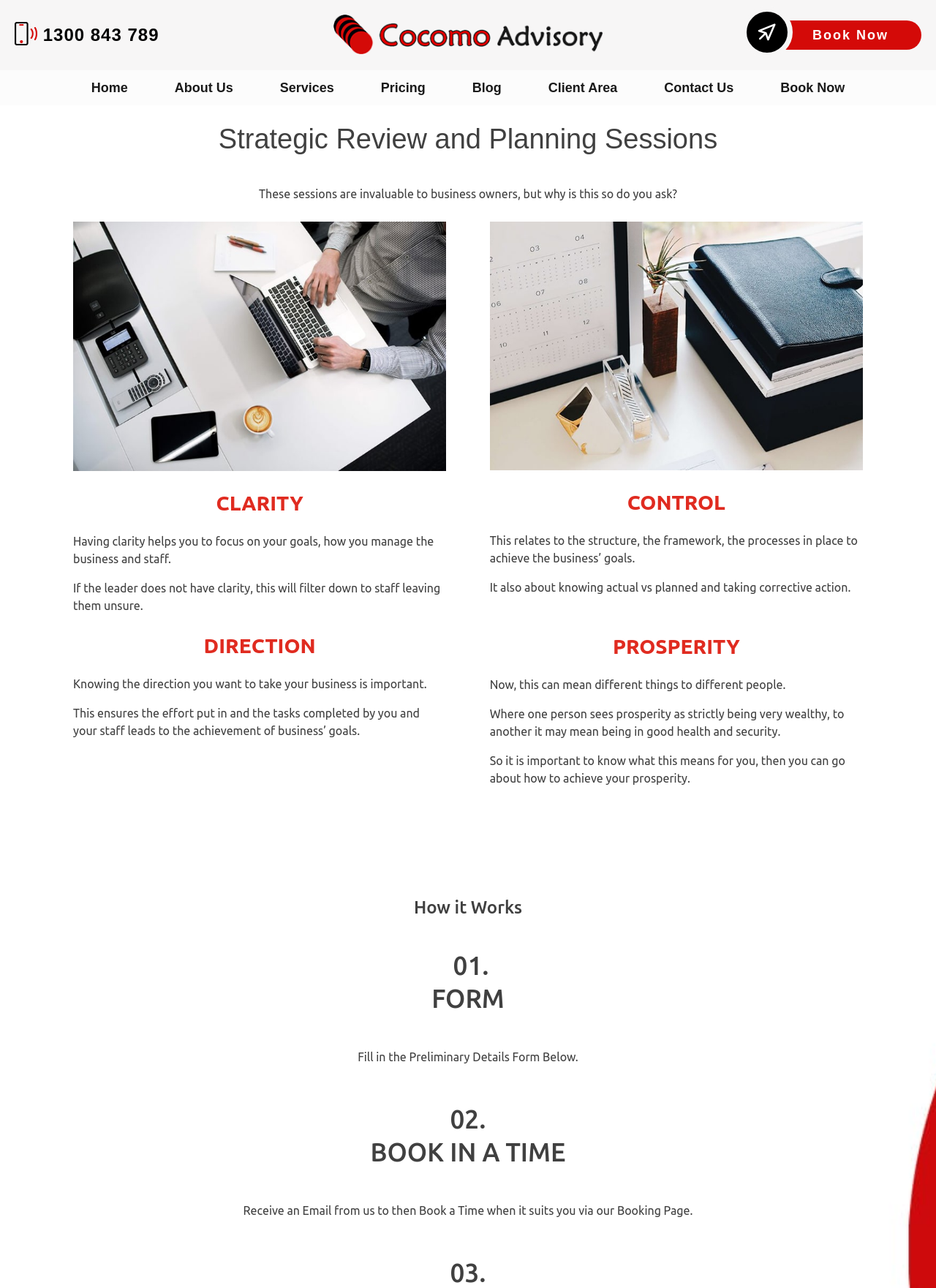Select the bounding box coordinates of the element I need to click to carry out the following instruction: "Click the 'Services' link".

[0.299, 0.063, 0.357, 0.073]